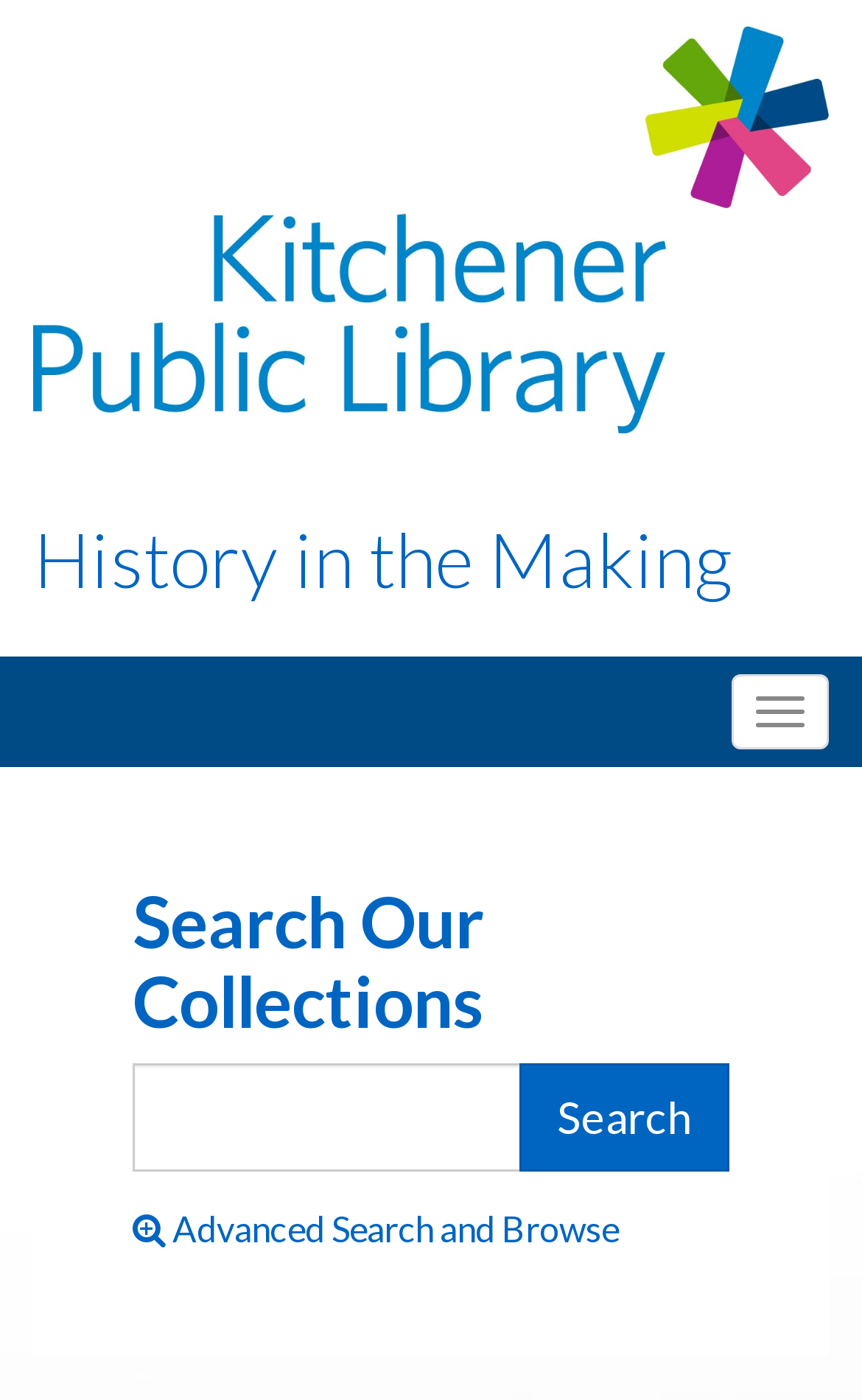Find the bounding box of the element with the following description: "History in the Making". The coordinates must be four float numbers between 0 and 1, formatted as [left, top, right, bottom].

[0.038, 0.329, 0.962, 0.446]